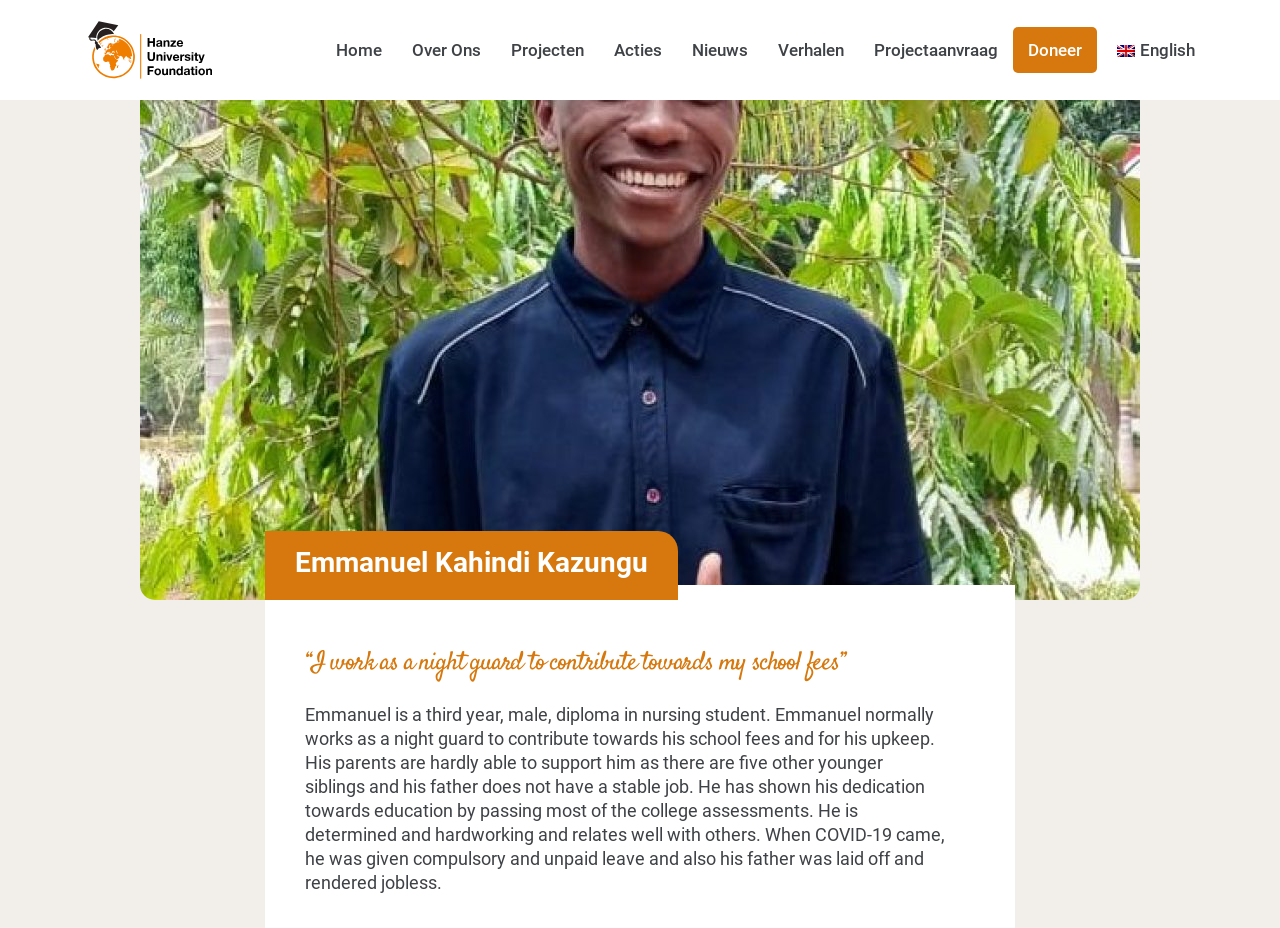What is Emmanuel's field of study?
Could you answer the question with a detailed and thorough explanation?

Based on the webpage content, Emmanuel is a third-year diploma in nursing student, which indicates that his field of study is nursing.